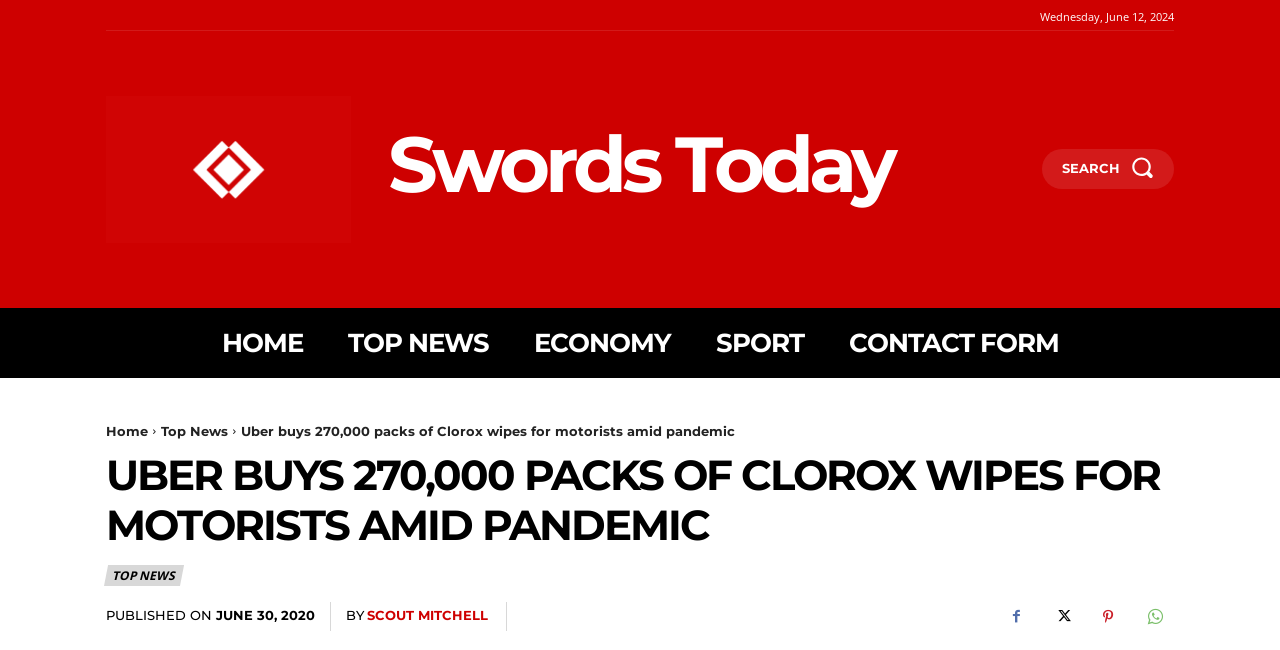Provide an in-depth caption for the webpage.

The webpage appears to be a news article about Uber's efforts to provide a safe environment for its drivers during the pandemic. At the top left corner, there is a logo image with a link to the homepage. Next to it, there is a link to "Swords Today" and a search bar with a magnifying glass icon. 

Below the logo, there are several navigation links, including "HOME", "TOP NEWS", "ECONOMY", "SPORT", and "CONTACT FORM", which are aligned horizontally across the page. 

The main content of the page is an article with the title "UBER BUYS 270,000 PACKS OF CLOROX WIPES FOR MOTORISTS AMID PANDEMIC" in a large font size. The article's title is repeated in a smaller font size below the navigation links. 

On the top right corner, there is a date "Wednesday, June 12, 2024" indicating when the article was published. 

Further down the page, there is a section with the article's details, including the publication date "JUNE 30, 2020", the author "SCOUT MITCHELL", and several social media links represented by icons.